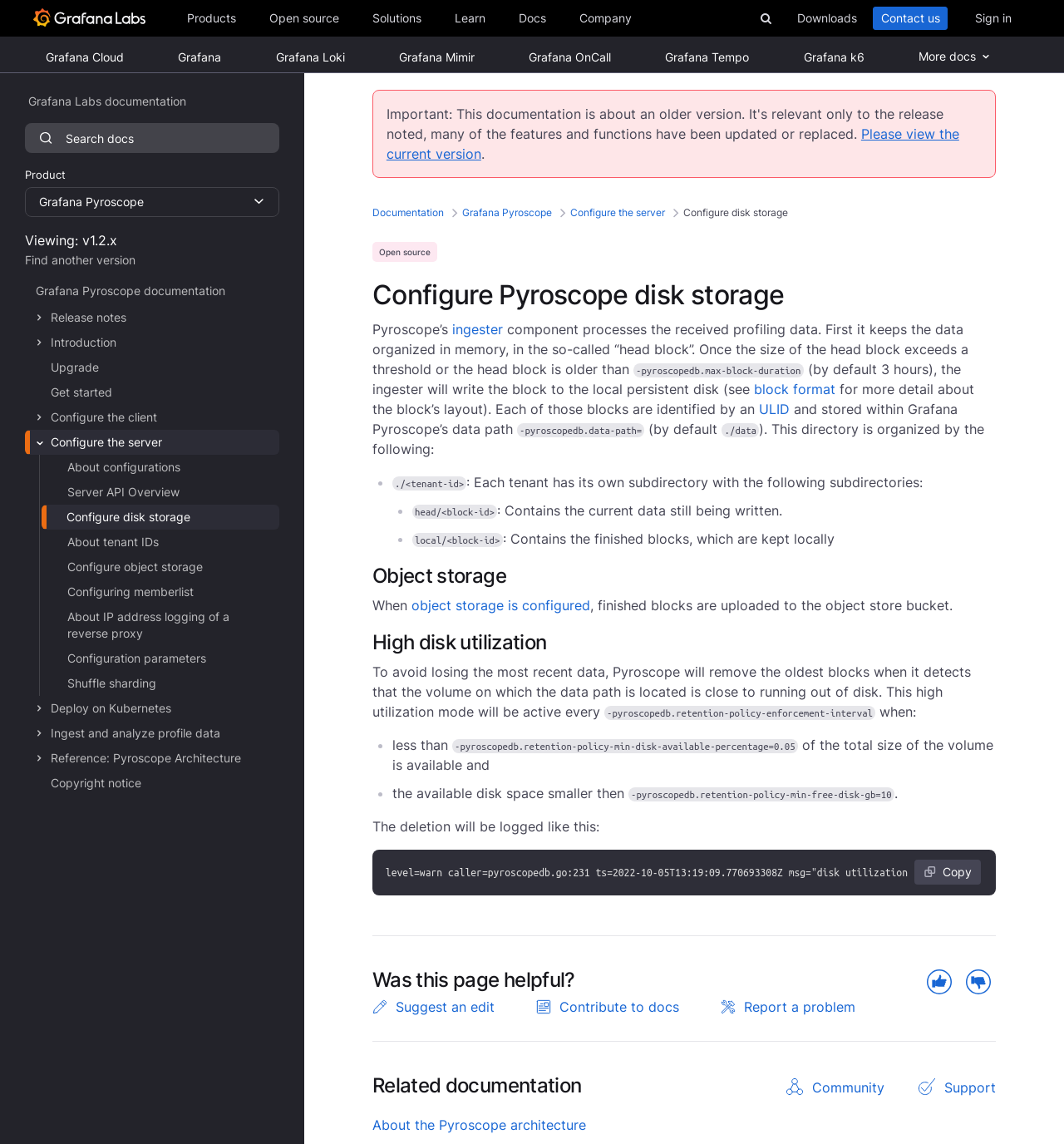What is Grafana Loki?
Based on the screenshot, provide your answer in one word or phrase.

Multi-tenant log aggregation system